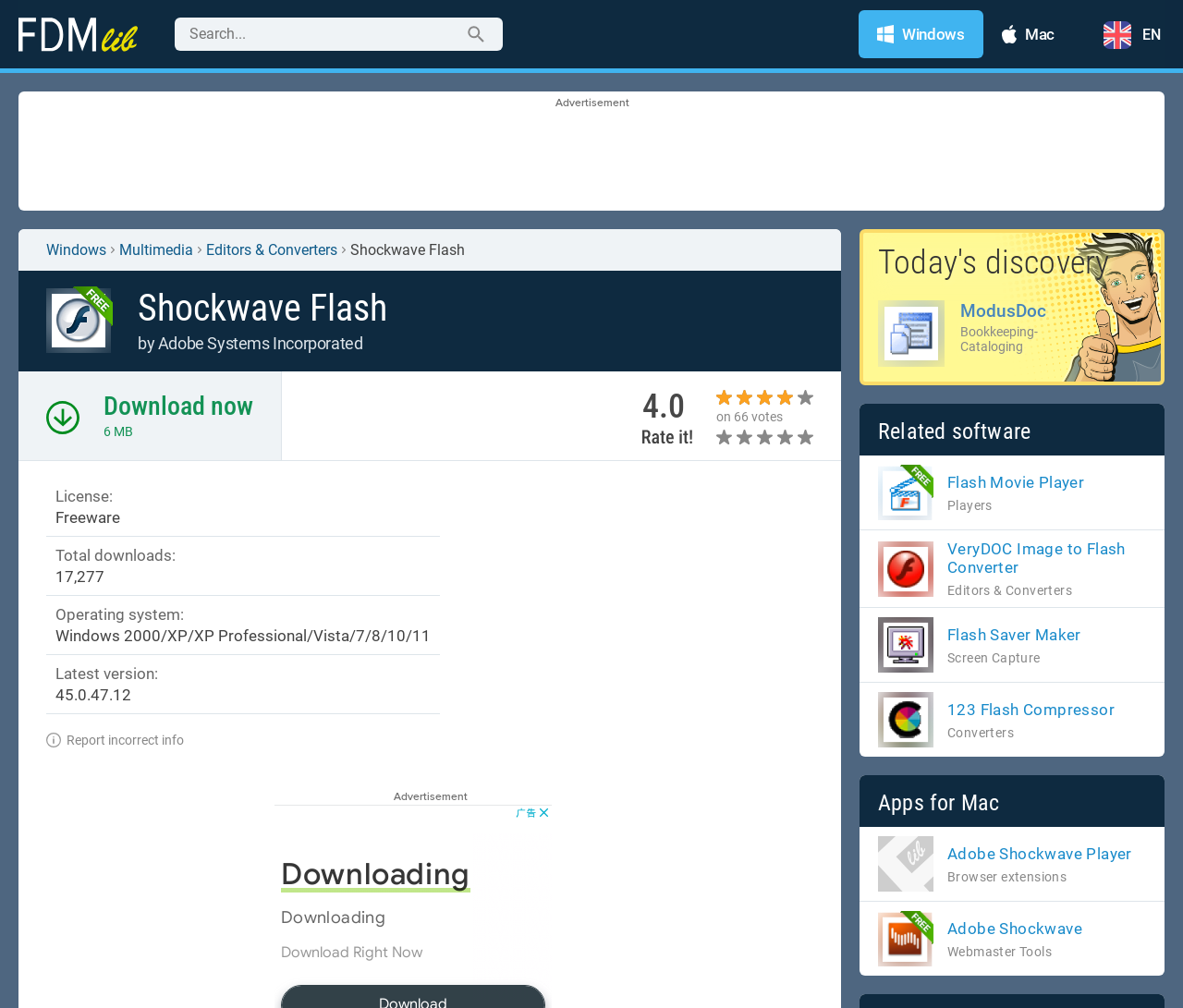Pinpoint the bounding box coordinates of the clickable area necessary to execute the following instruction: "Search for something". The coordinates should be given as four float numbers between 0 and 1, namely [left, top, right, bottom].

[0.148, 0.017, 0.425, 0.05]